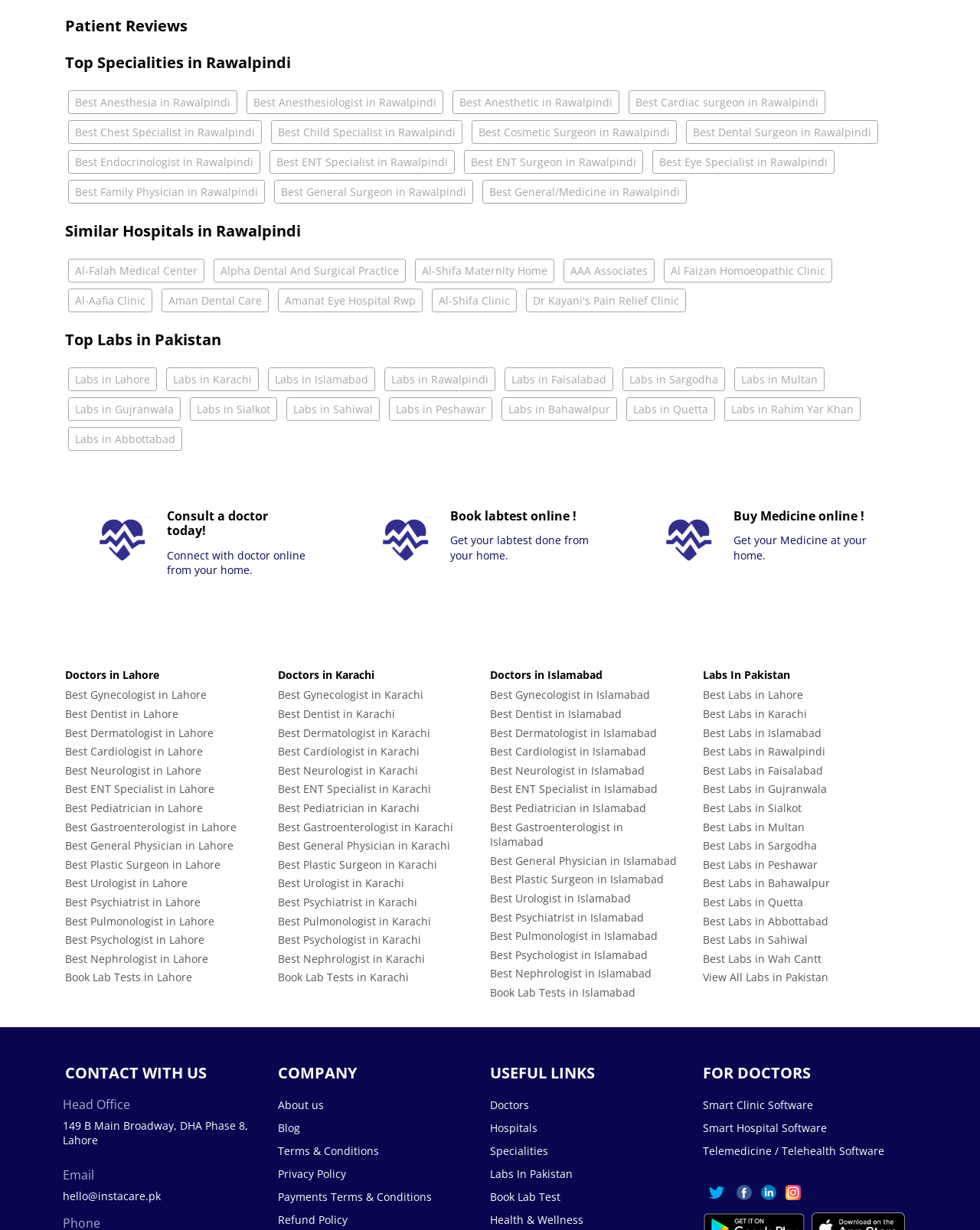Show the bounding box coordinates of the region that should be clicked to follow the instruction: "Consult a doctor today!."

[0.171, 0.414, 0.316, 0.47]